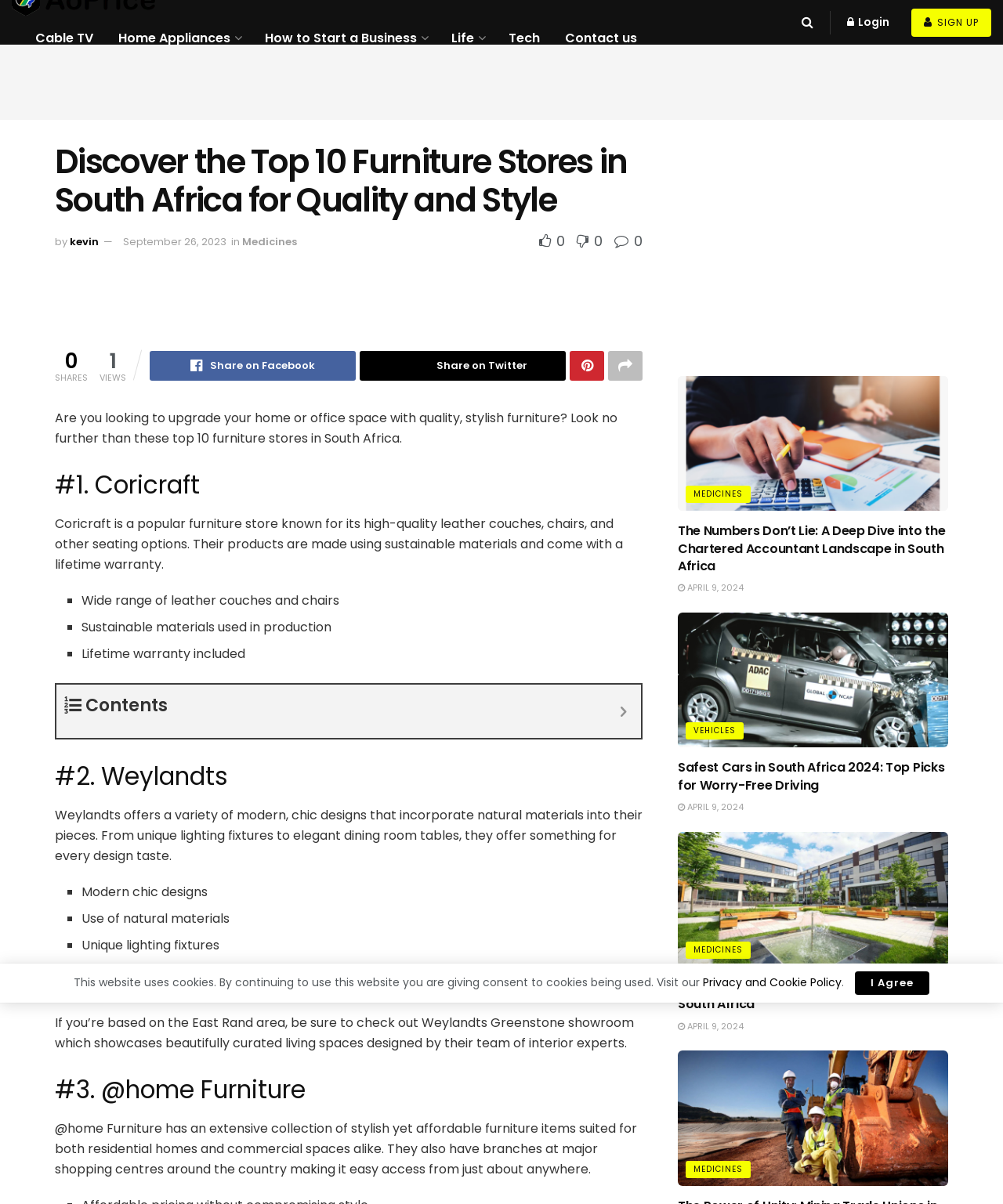How many articles are listed below the main content?
Based on the image, answer the question in a detailed manner.

Below the main content, there are three articles listed, each with a heading, image, and link, as indicated by the elements with IDs 1007, 1008, and 1009.